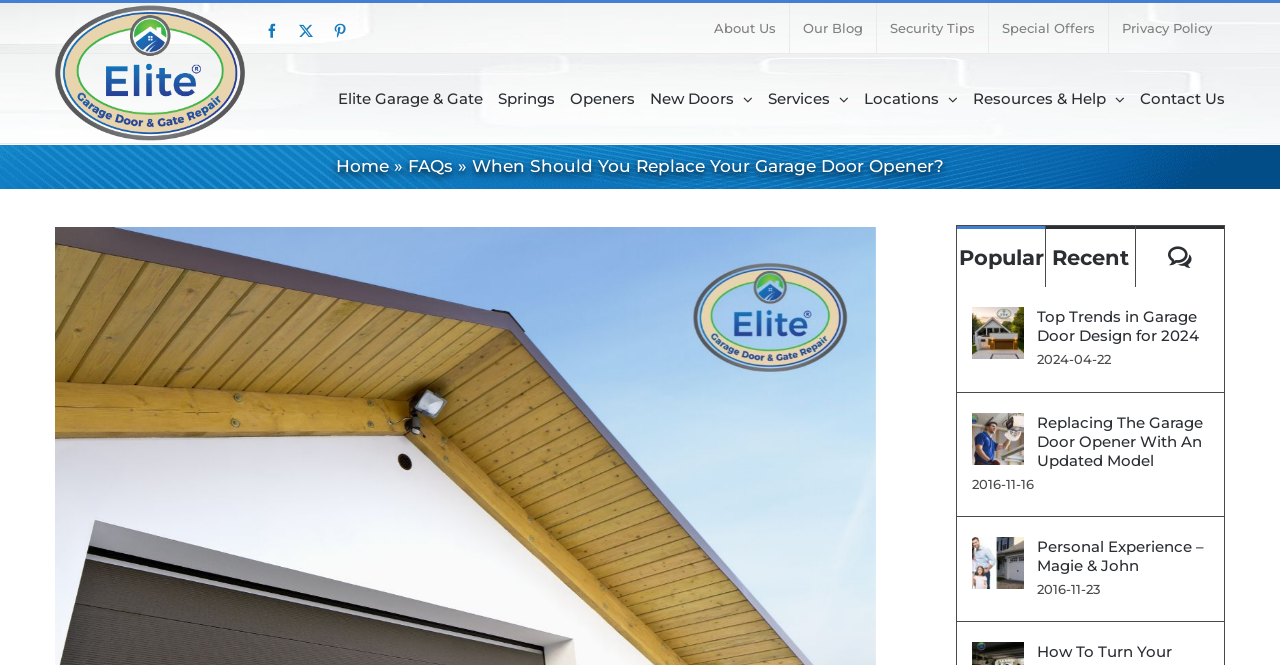Provide your answer in one word or a succinct phrase for the question: 
How many social media links are available?

3